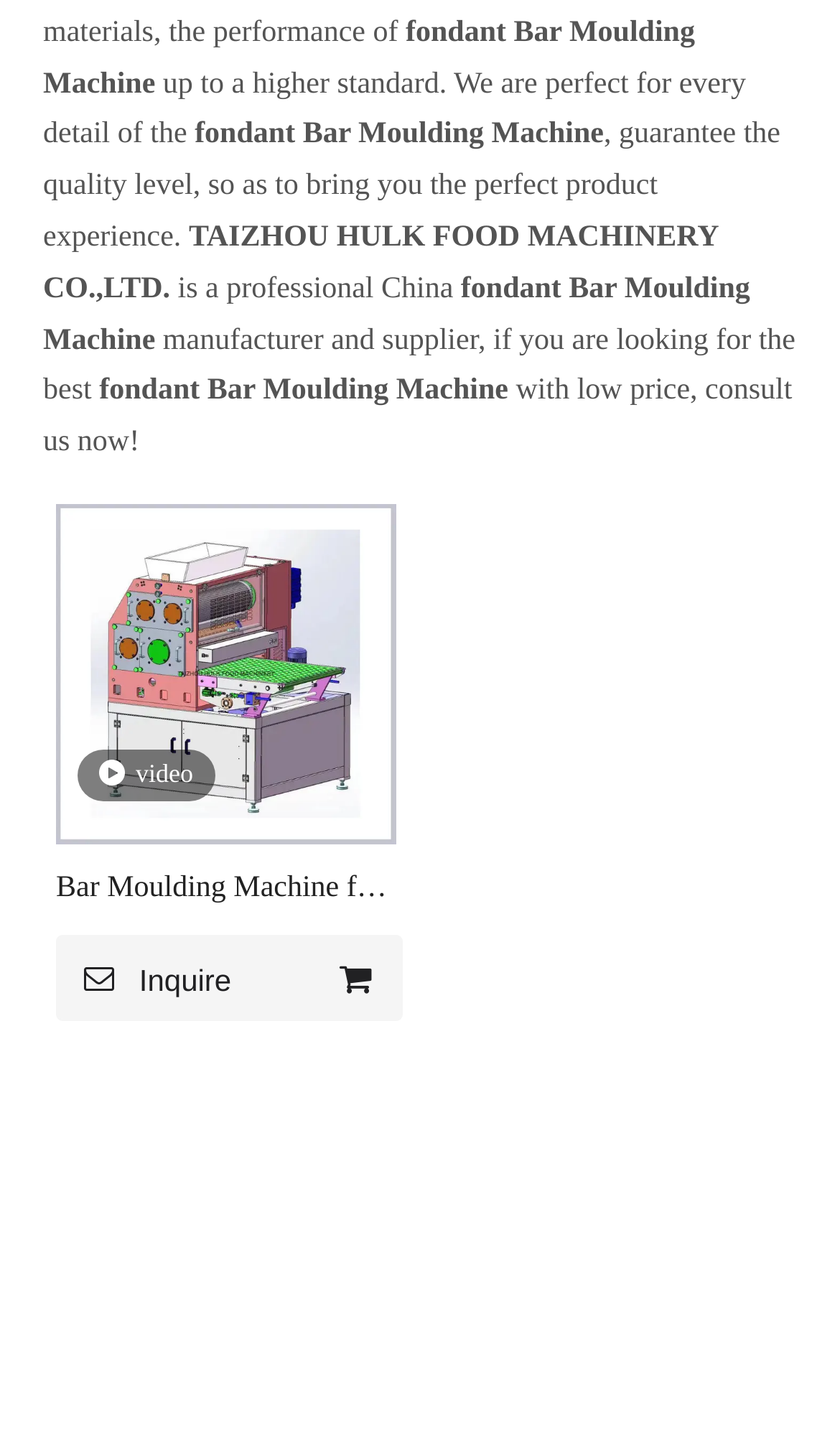Please answer the following question using a single word or phrase: 
What is the name of the company?

TAIZHOU HULK FOOD MACHINERY CO.,LTD.